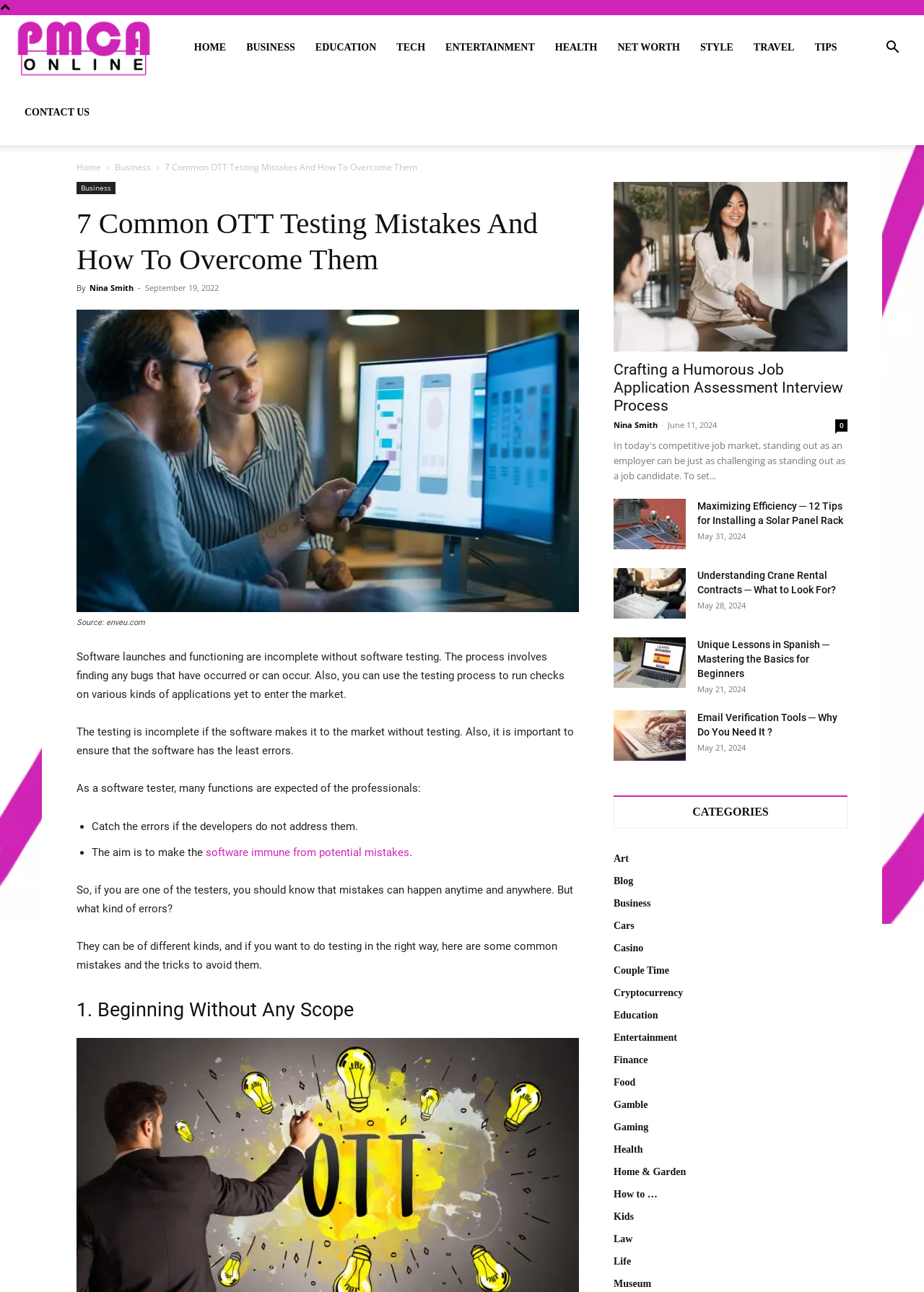Find the bounding box coordinates of the area to click in order to follow the instruction: "Read the article 'Crafting a Humorous Job Application Assessment Interview Process'".

[0.664, 0.141, 0.917, 0.272]